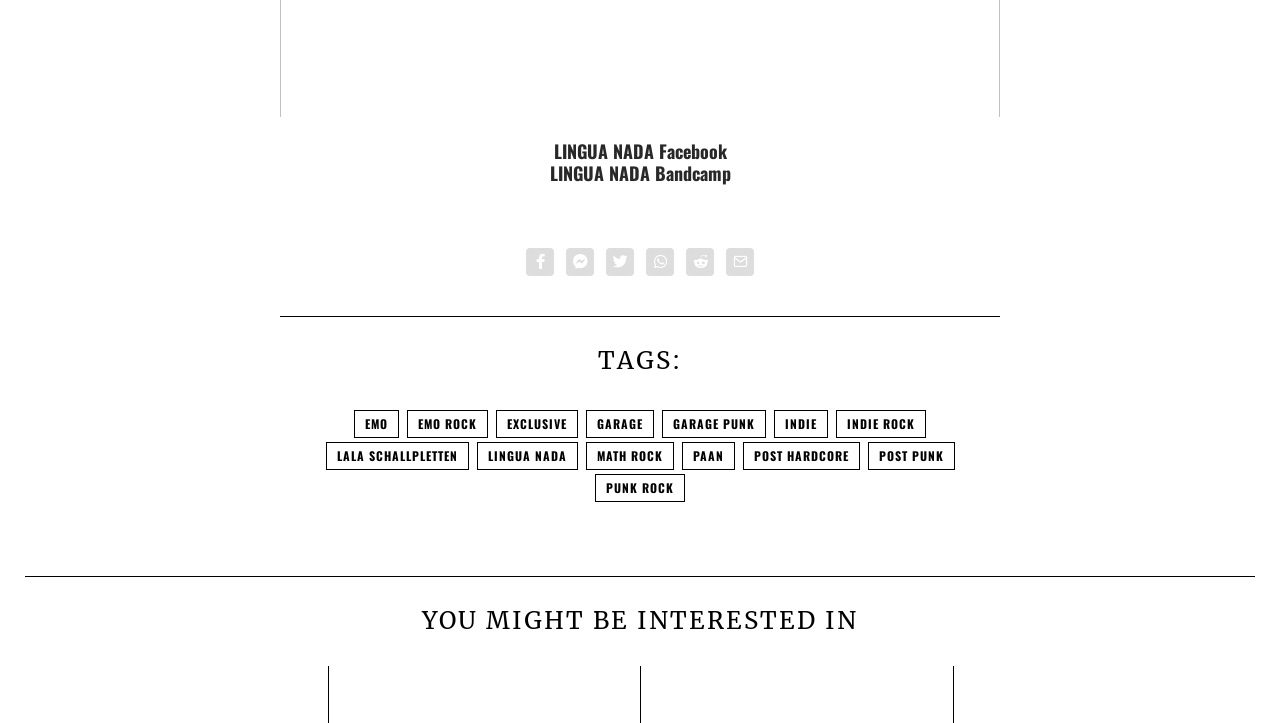Calculate the bounding box coordinates for the UI element based on the following description: "Cobol". Ensure the coordinates are four float numbers between 0 and 1, i.e., [left, top, right, bottom].

None